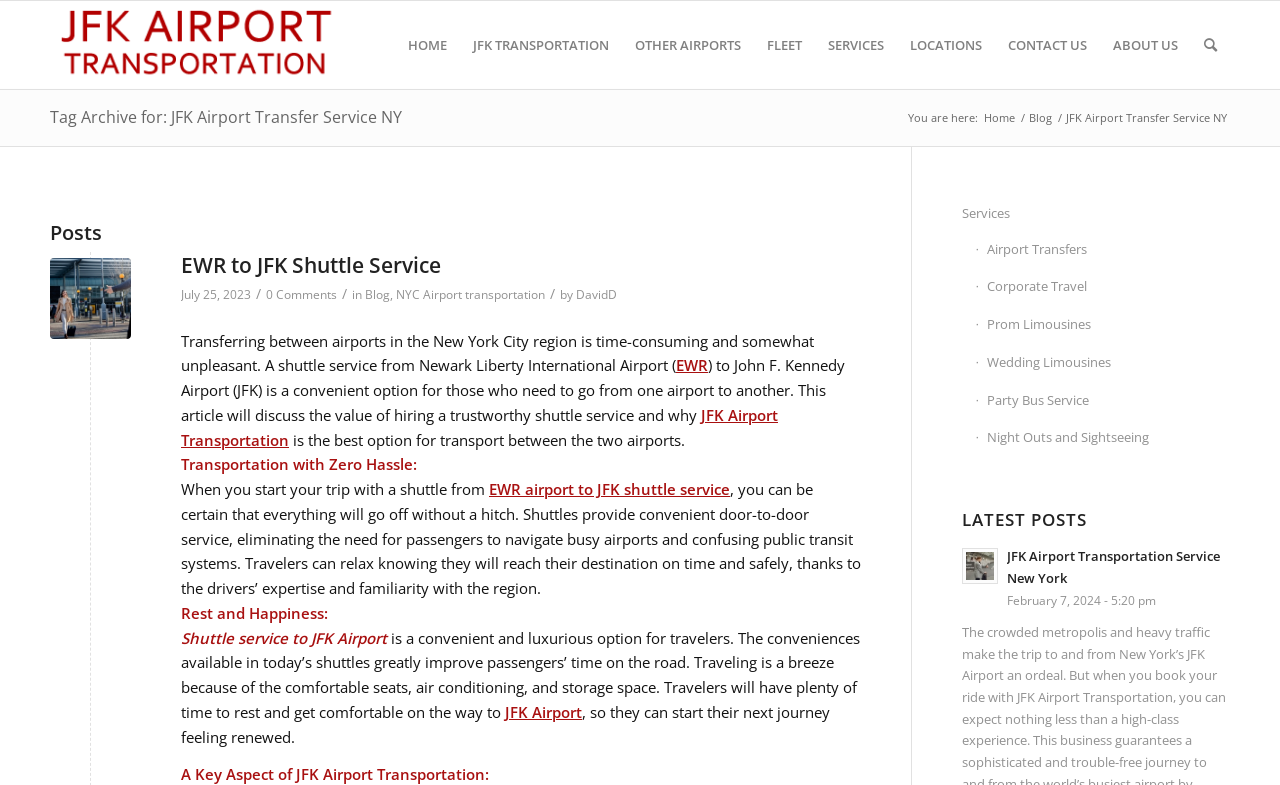Could you provide the bounding box coordinates for the portion of the screen to click to complete this instruction: "Click on HOME menu item"?

[0.309, 0.001, 0.359, 0.113]